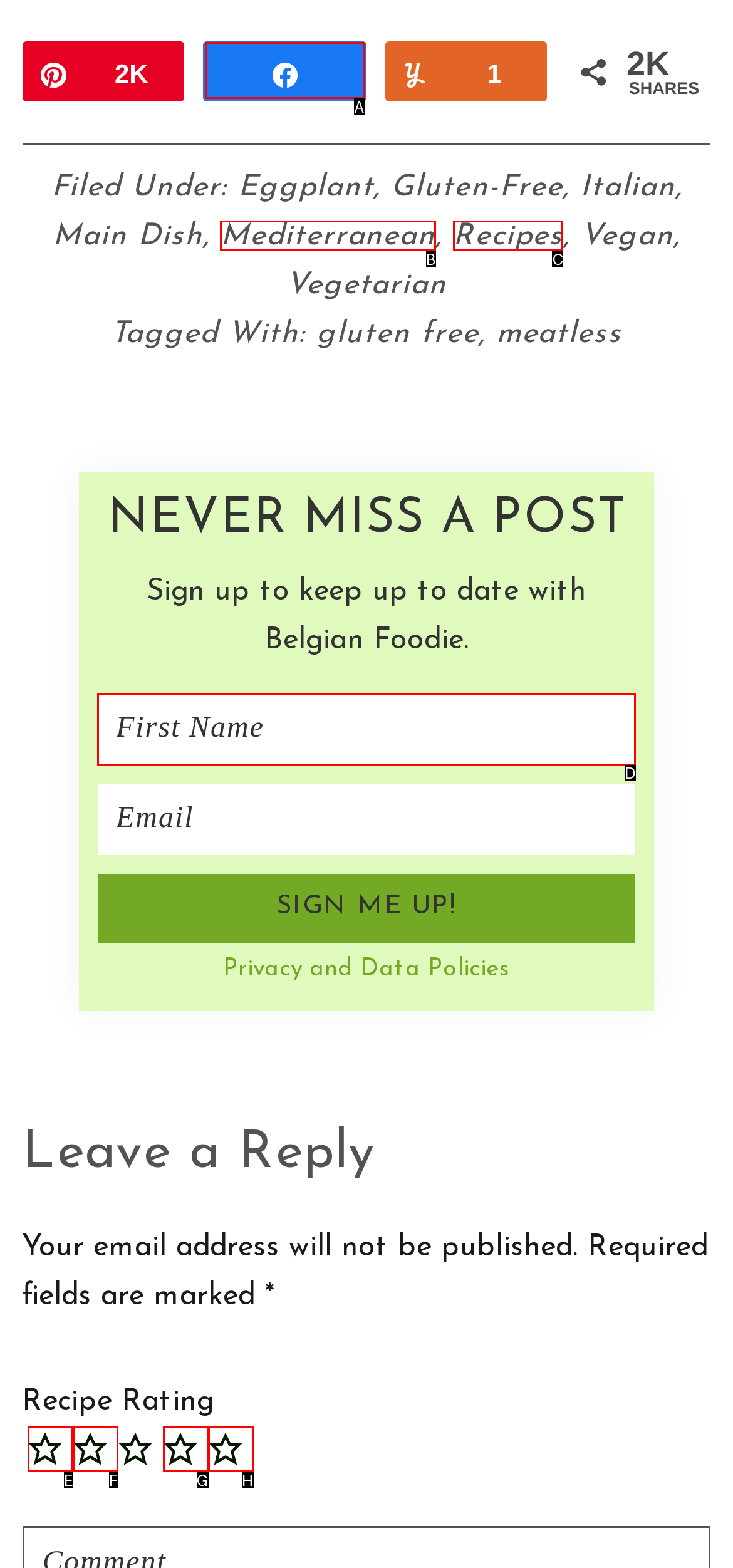Choose the HTML element that should be clicked to achieve this task: Enter your first name
Respond with the letter of the correct choice.

D